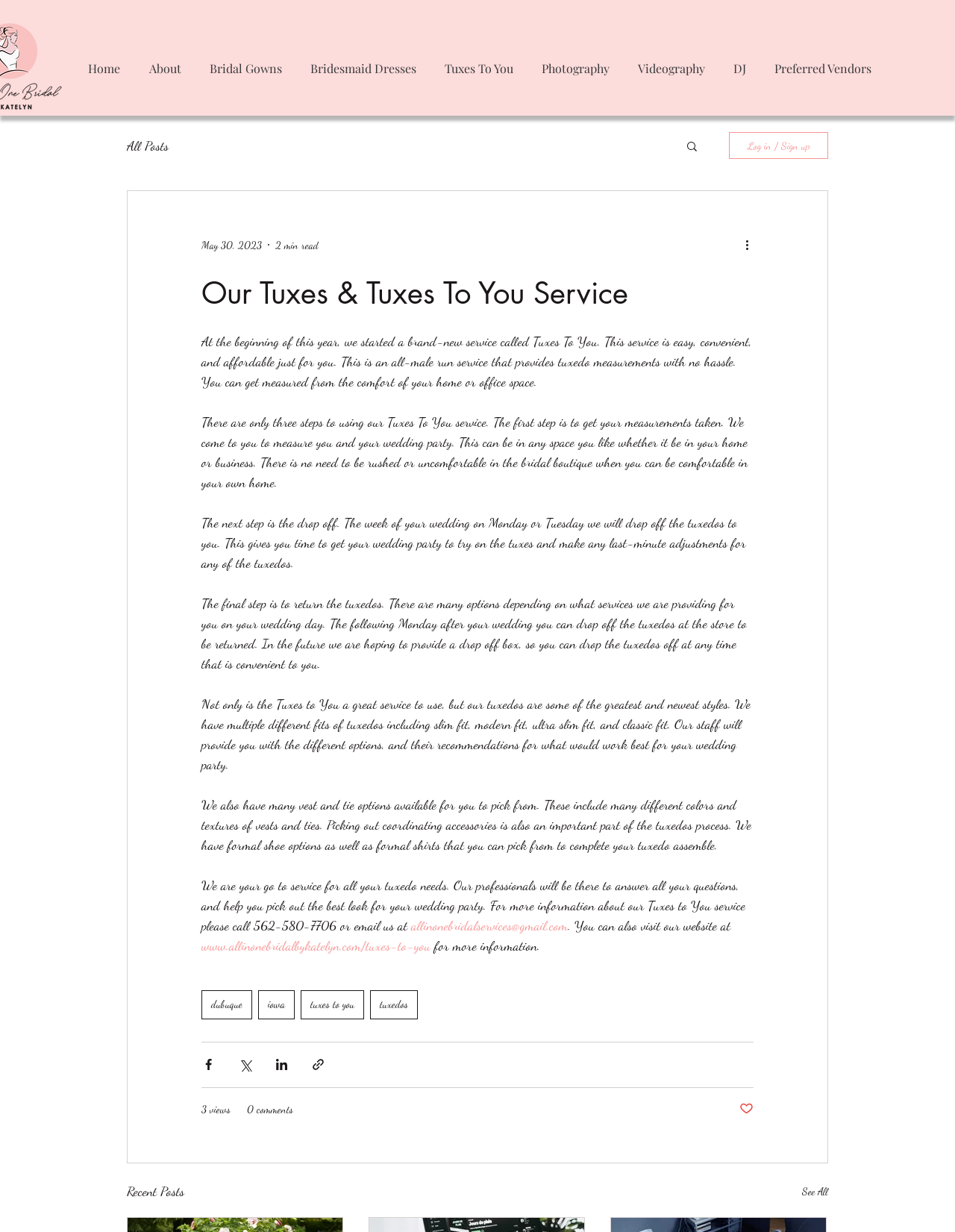How many steps are involved in using the Tuxes To You service?
Use the screenshot to answer the question with a single word or phrase.

Three